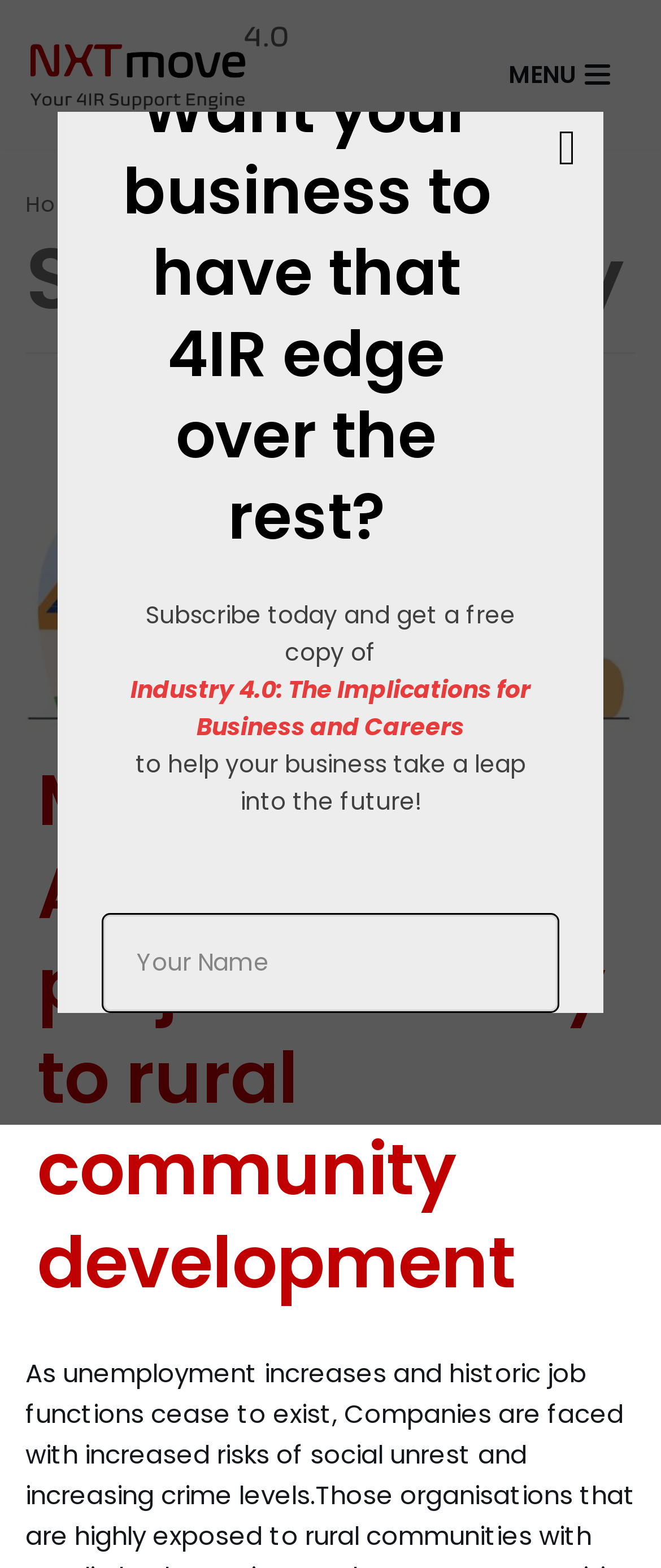What is the purpose of the 'SUBSCRIBE' button?
Based on the image, please offer an in-depth response to the question.

The 'SUBSCRIBE' button is likely used to subscribe to a newsletter or service, and as a reward, the user will receive a free copy of the book 'Industry 4.0: The Implications for Business and Careers'.